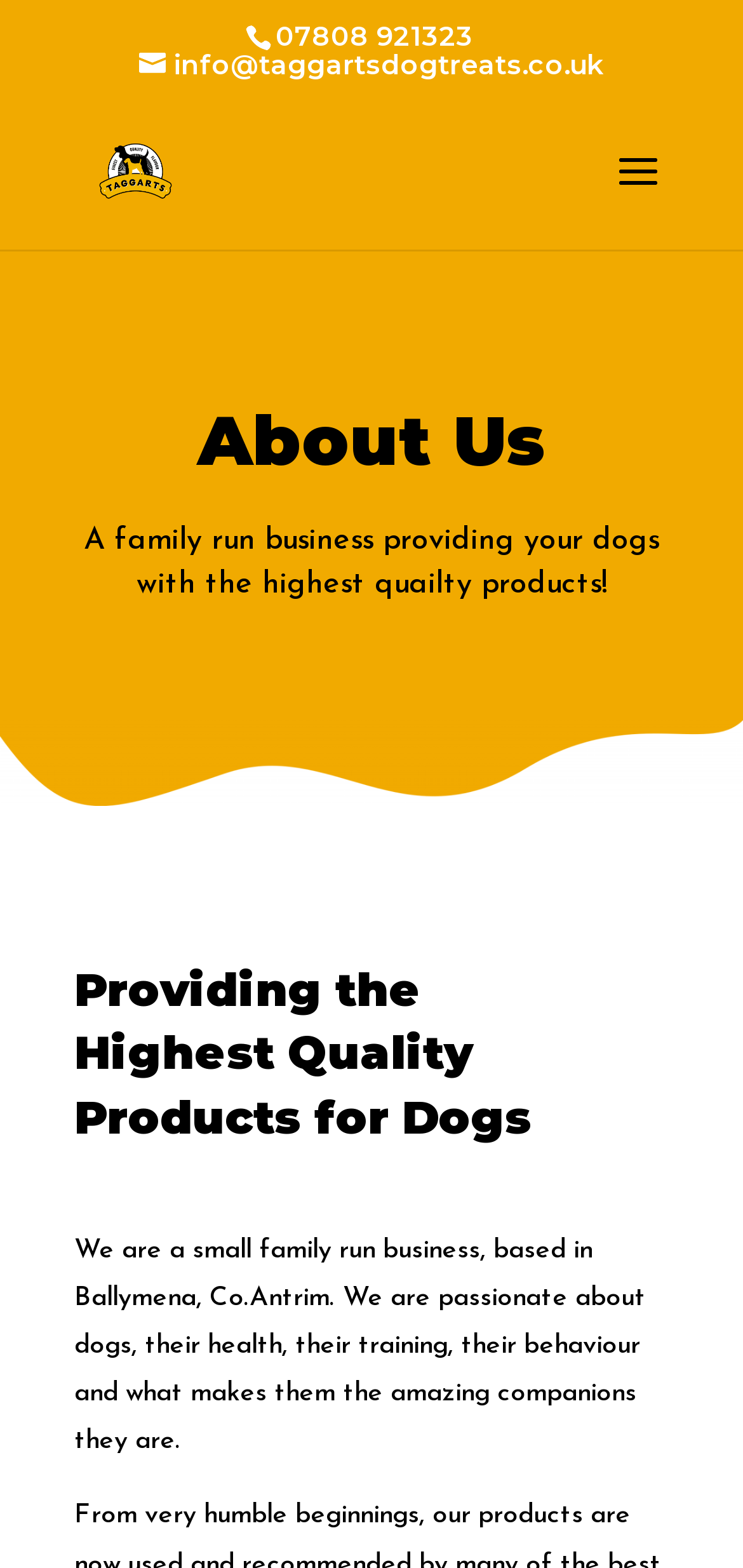Can you give a detailed response to the following question using the information from the image? What is the location of Taggarts Dog Treats?

I found the location by looking at the StaticText element with the bounding box coordinates [0.1, 0.788, 0.797, 0.837], which contains the text 'We are a small family run business, based in Ballymena, Co.Antrim.'.